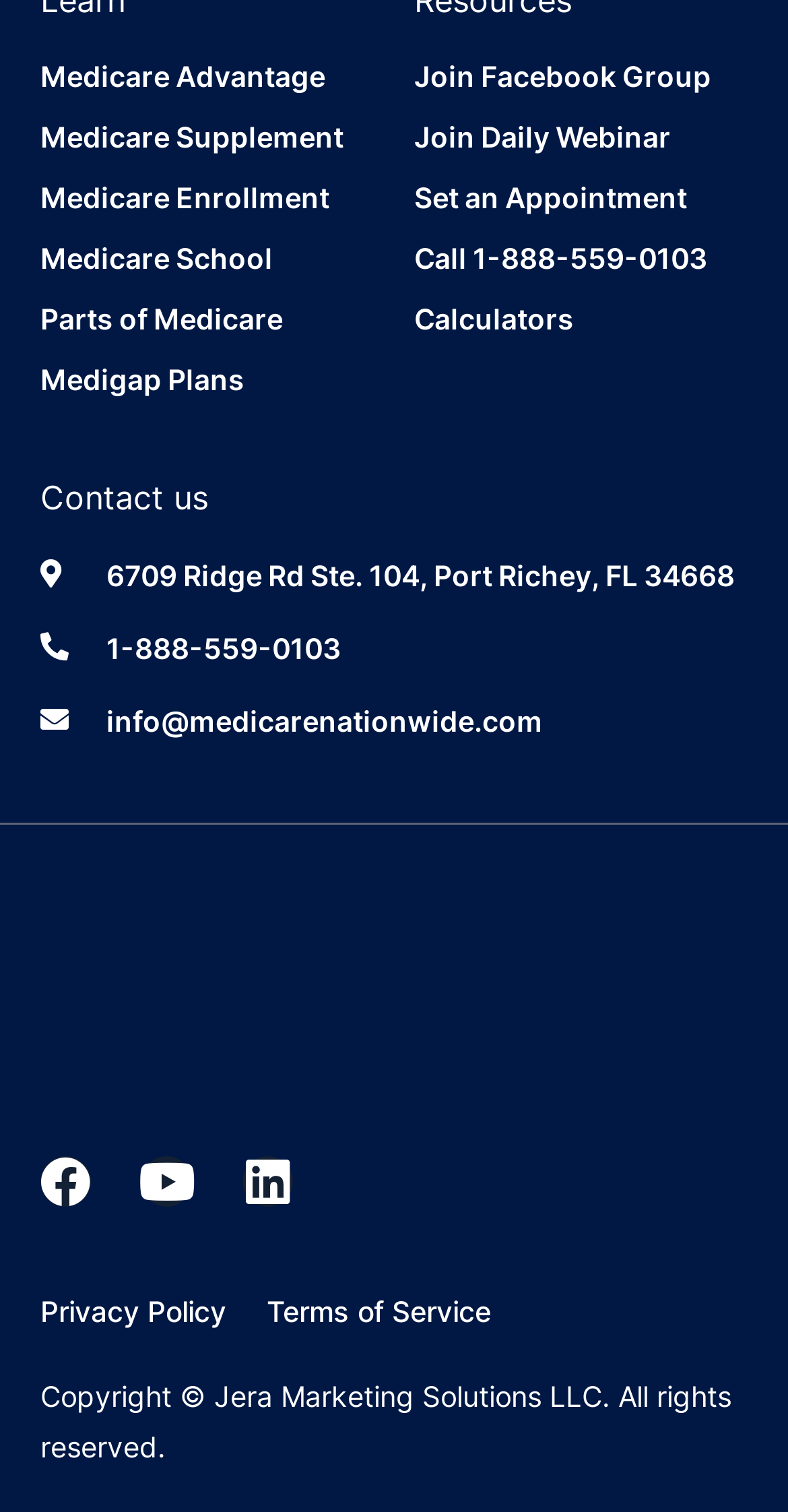What is the company's phone number?
Using the picture, provide a one-word or short phrase answer.

1-888-559-0103